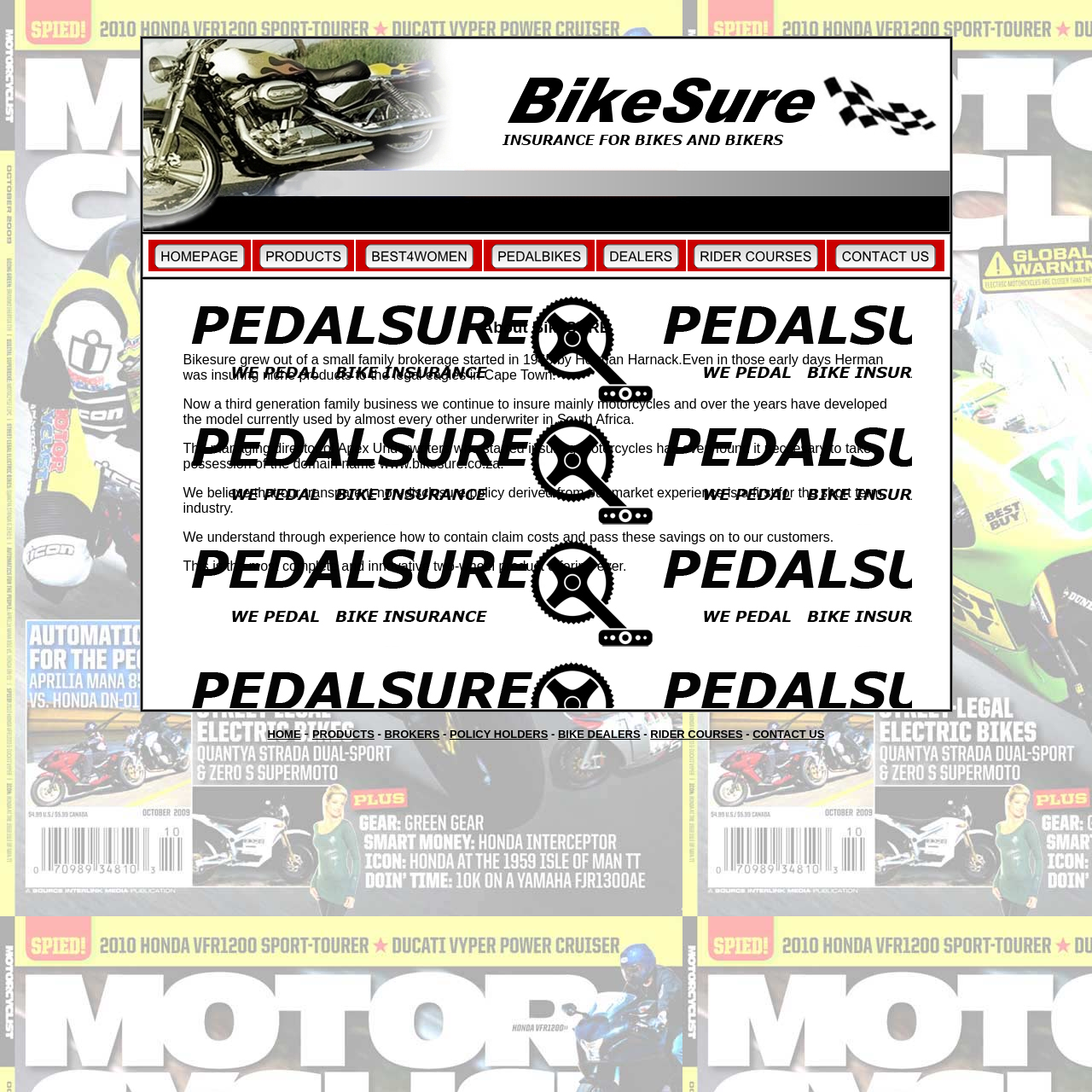Provide the bounding box coordinates in the format (top-left x, top-left y, bottom-right x, bottom-right y). All values are floating point numbers between 0 and 1. Determine the bounding box coordinate of the UI element described as: HOME

[0.245, 0.666, 0.275, 0.678]